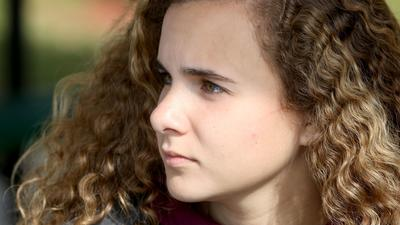What is the topic of the accompanying article?
Based on the image, respond with a single word or phrase.

Compensation for victims